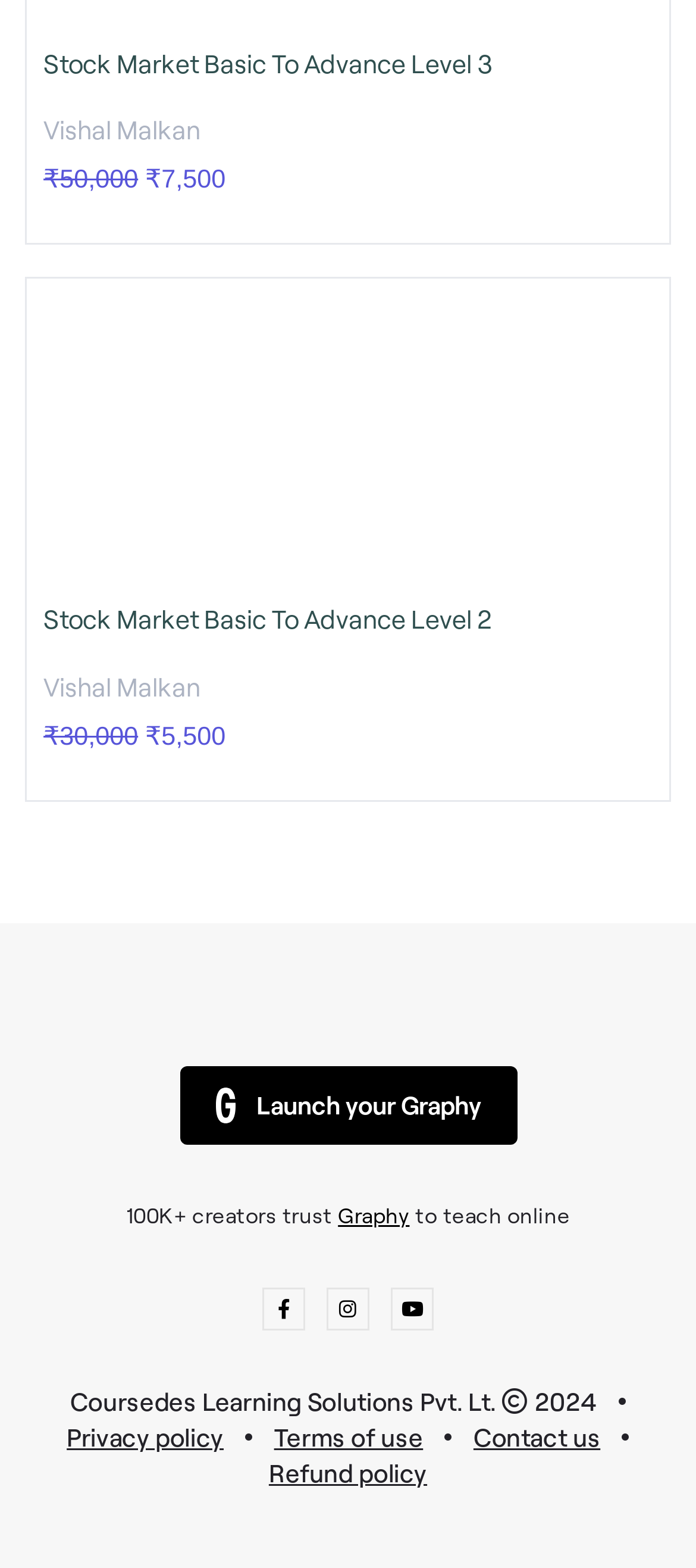Find the bounding box coordinates of the UI element according to this description: "Graphy".

[0.486, 0.766, 0.588, 0.783]